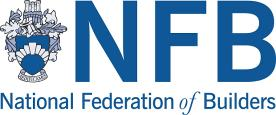What is the purpose of the NFB?
Answer with a single word or short phrase according to what you see in the image.

Promoting excellence in the building industry